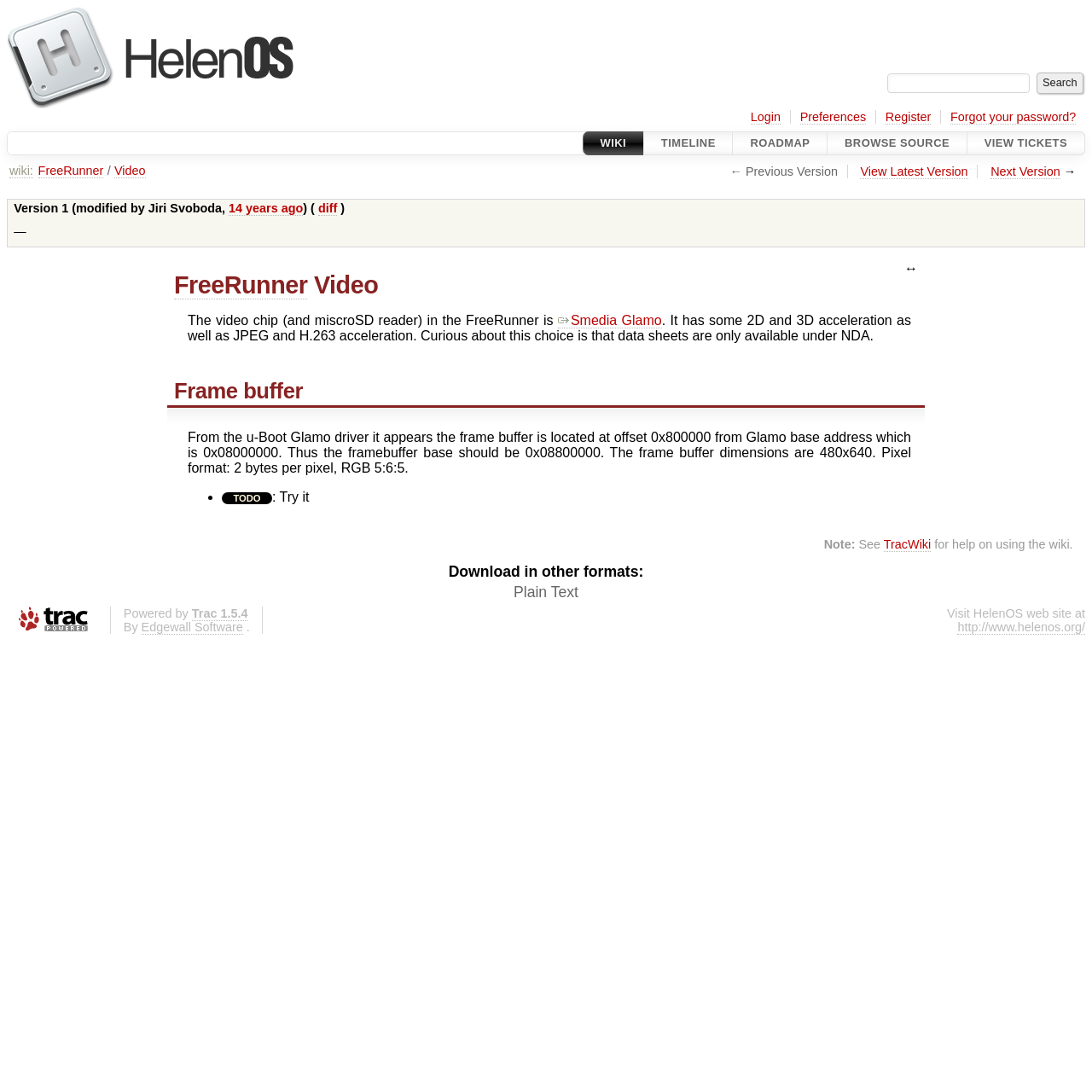Using a single word or phrase, answer the following question: 
What is the name of the video chip in the FreeRunner?

Smedia Glamo